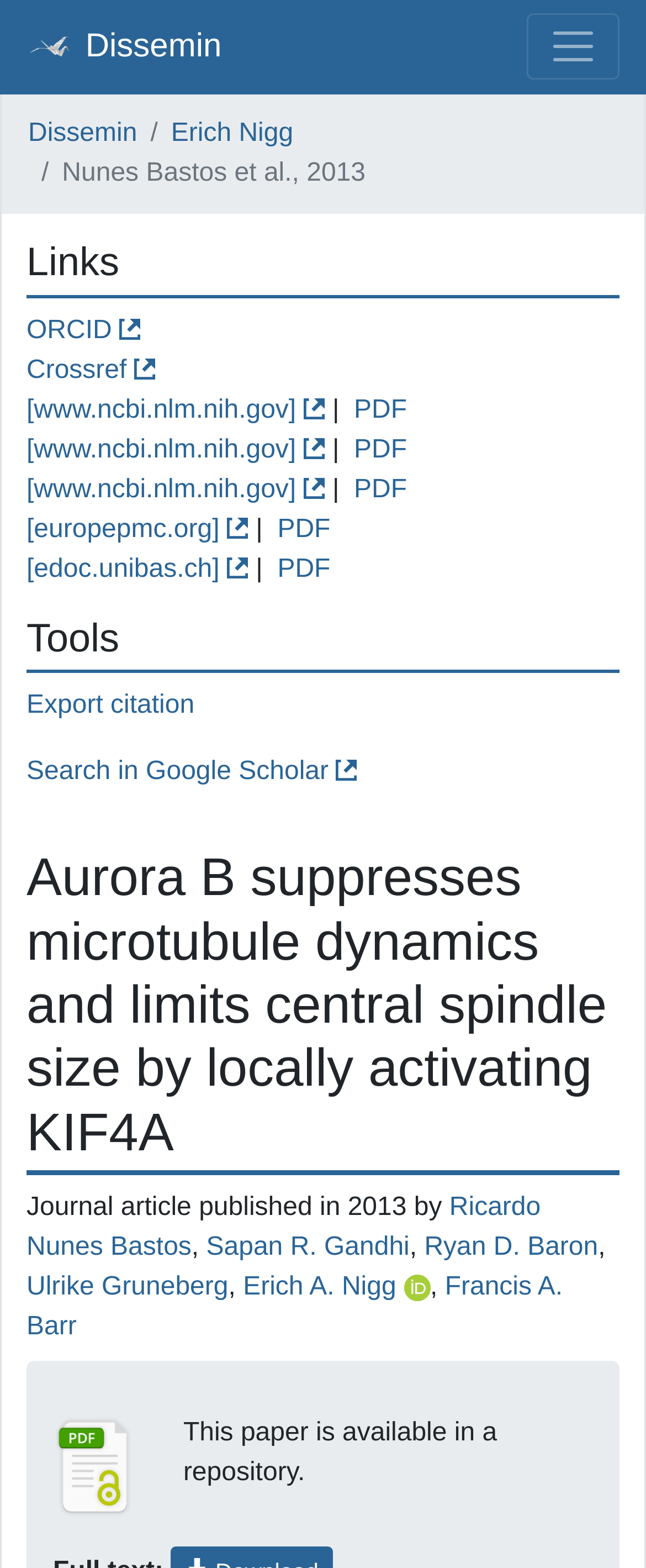Answer the following in one word or a short phrase: 
What is the status of the paper in the repository?

Available